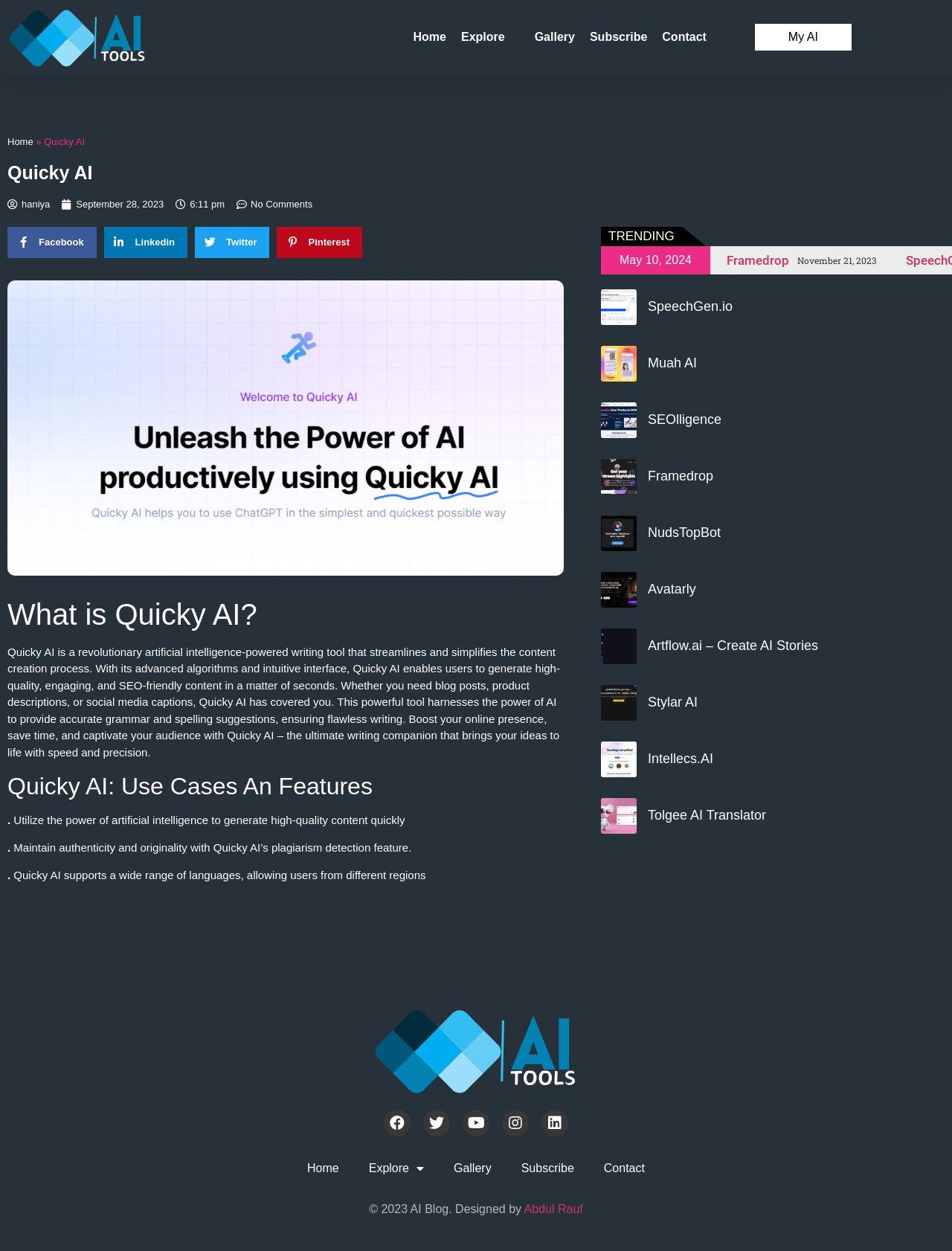Determine the bounding box coordinates of the clickable element to complete this instruction: "Click the Home link". Provide the coordinates in the format of four float numbers between 0 and 1, [left, top, right, bottom].

None